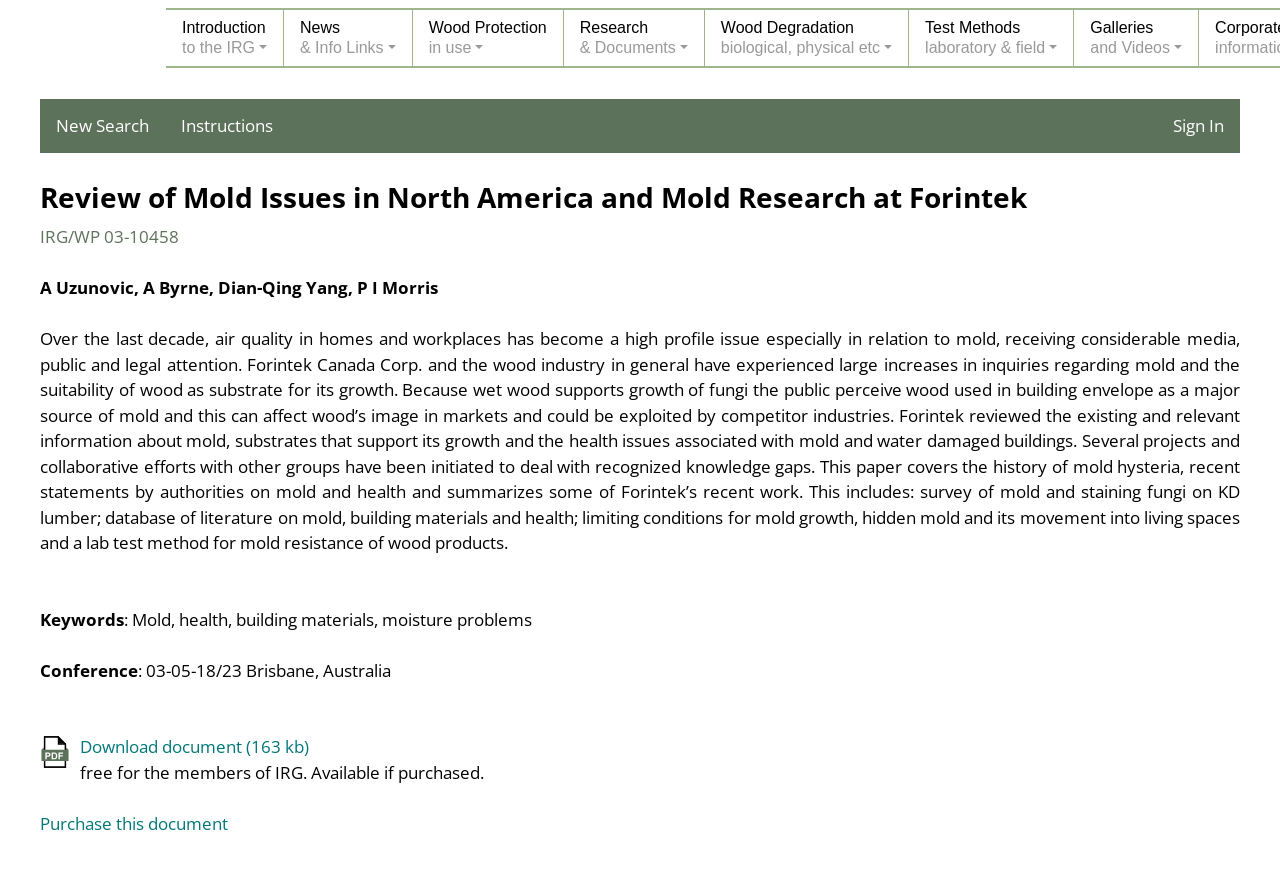Identify the bounding box coordinates for the element you need to click to achieve the following task: "Download the document". Provide the bounding box coordinates as four float numbers between 0 and 1, in the form [left, top, right, bottom].

[0.062, 0.837, 0.241, 0.863]